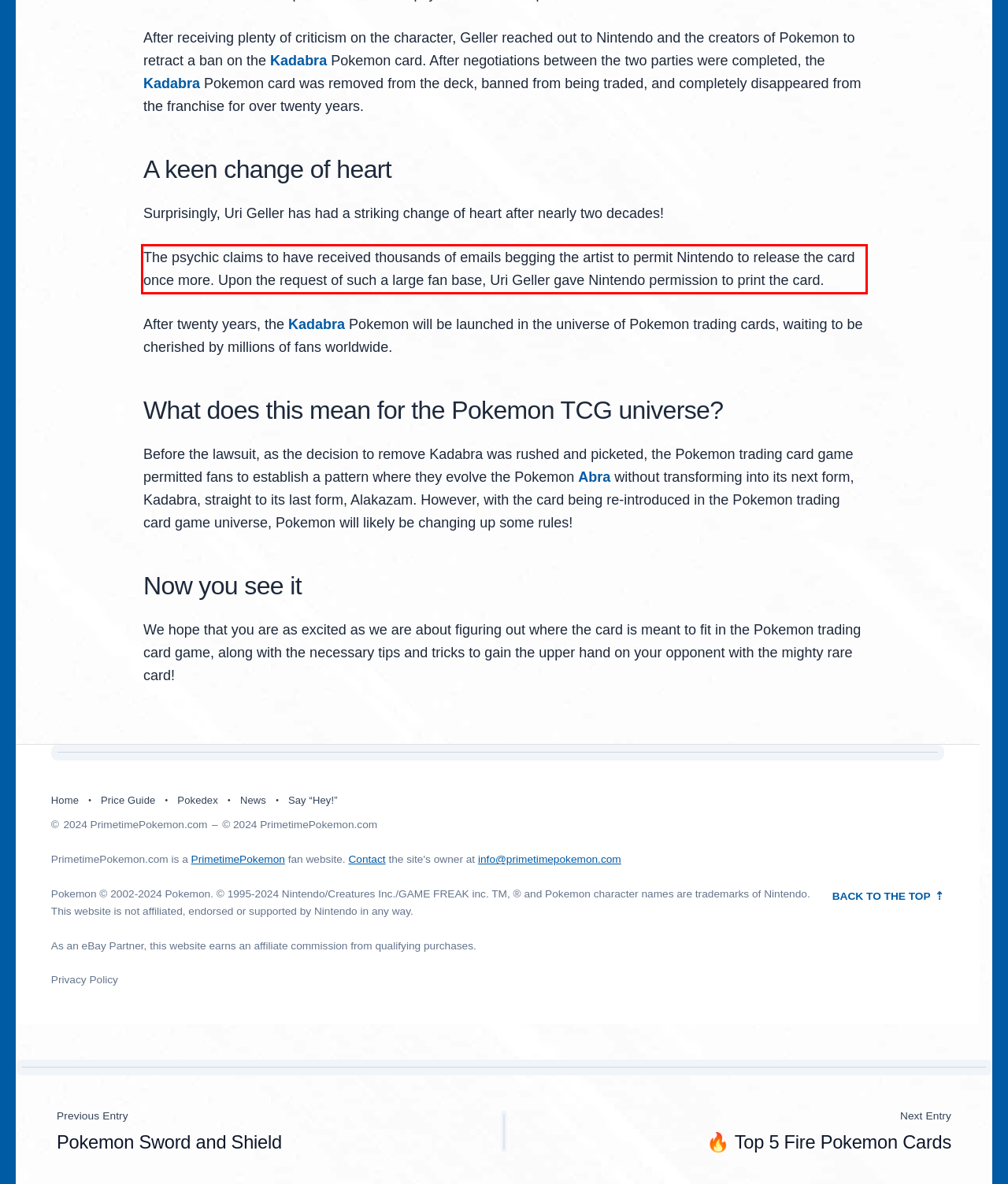You are provided with a webpage screenshot that includes a red rectangle bounding box. Extract the text content from within the bounding box using OCR.

The psychic claims to have received thousands of emails begging the artist to permit Nintendo to release the card once more. Upon the request of such a large fan base, Uri Geller gave Nintendo permission to print the card.